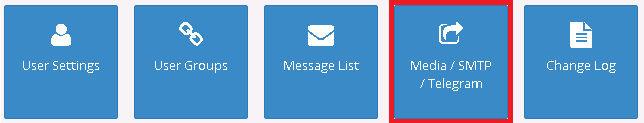Answer the following inquiry with a single word or phrase:
What is the function of the 'Message List' button?

Viewing recent messages